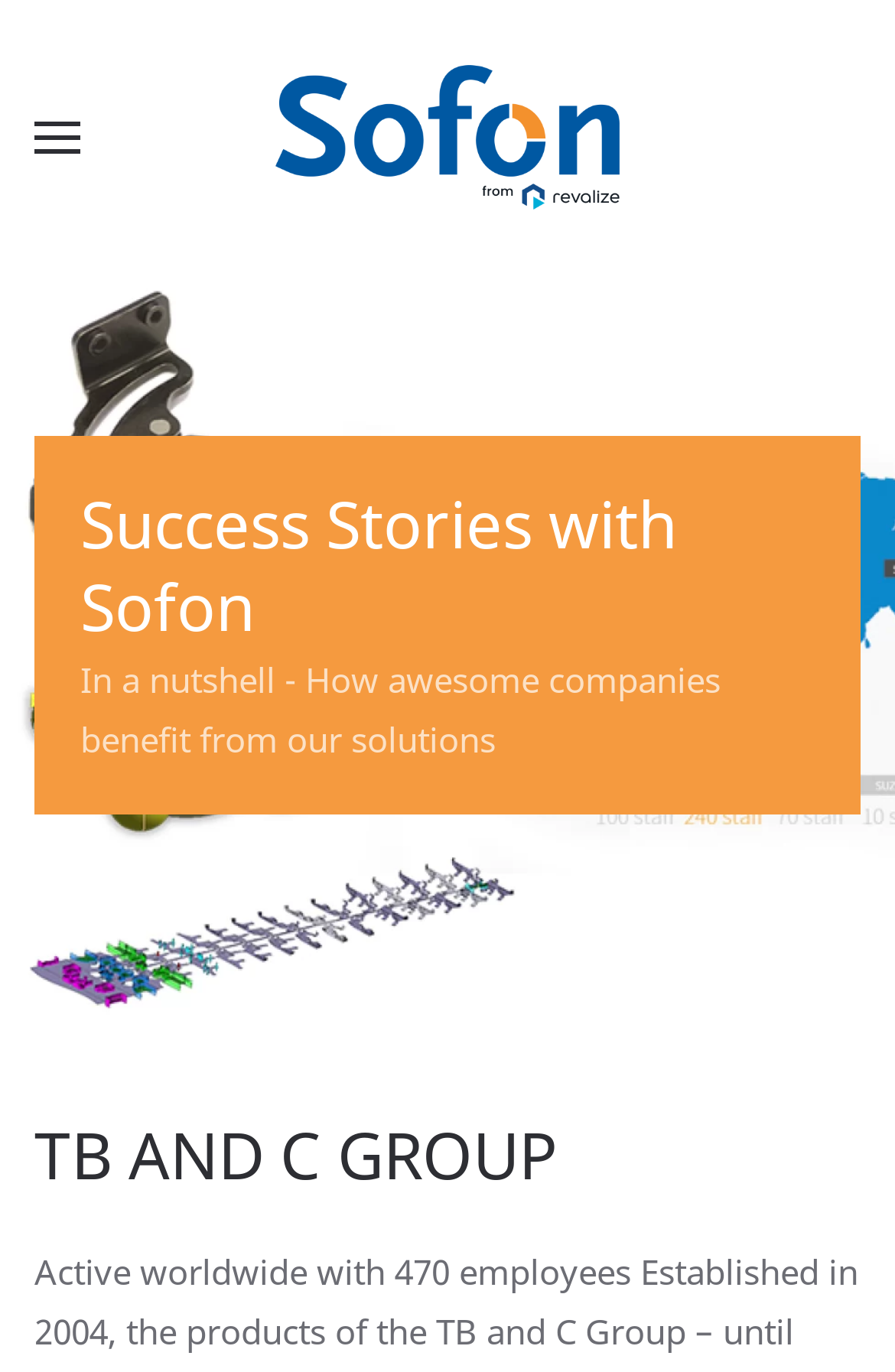Determine the primary headline of the webpage.

Success Stories with Sofon